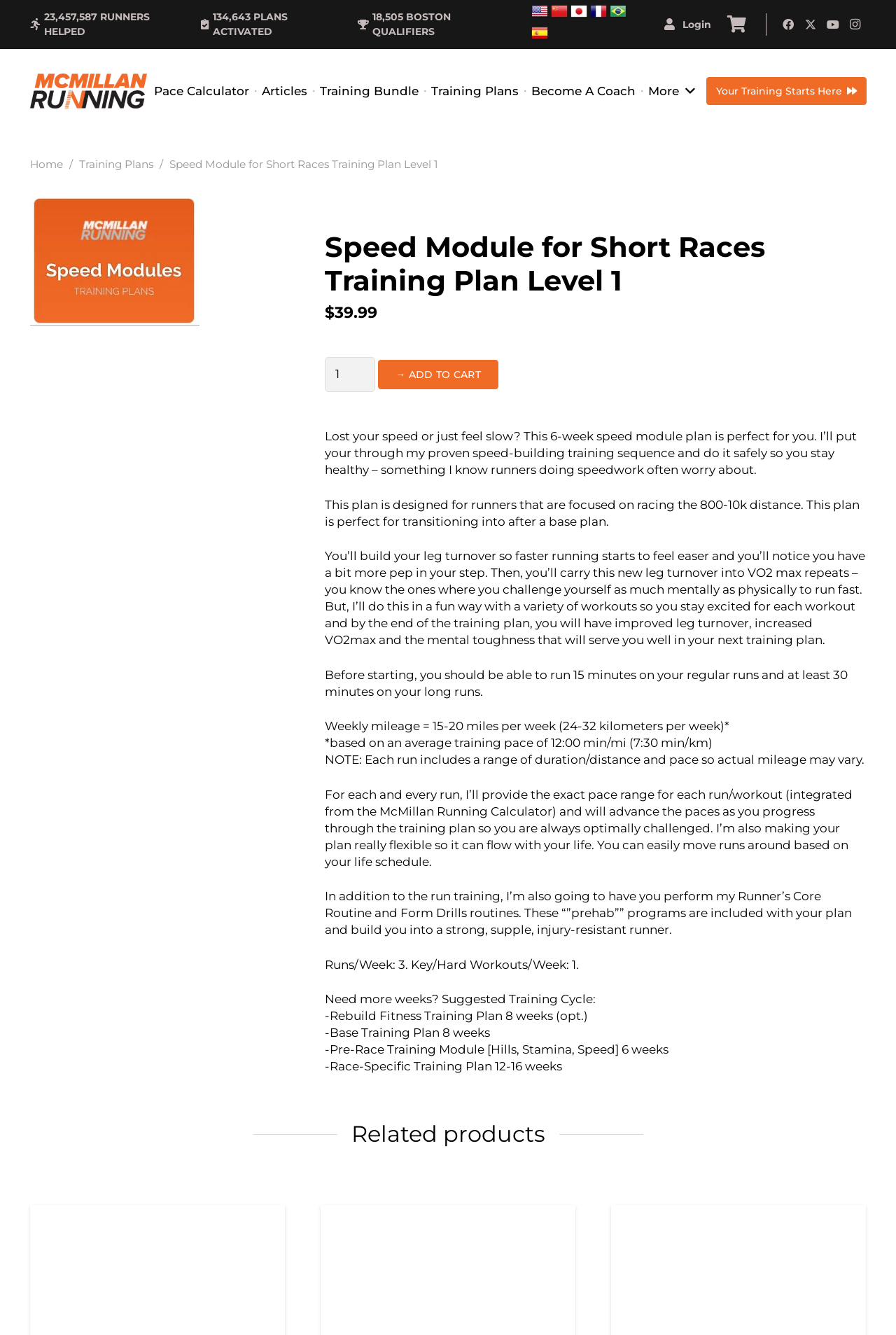Determine the bounding box coordinates of the clickable region to carry out the instruction: "Login to your account".

[0.758, 0.005, 0.797, 0.031]